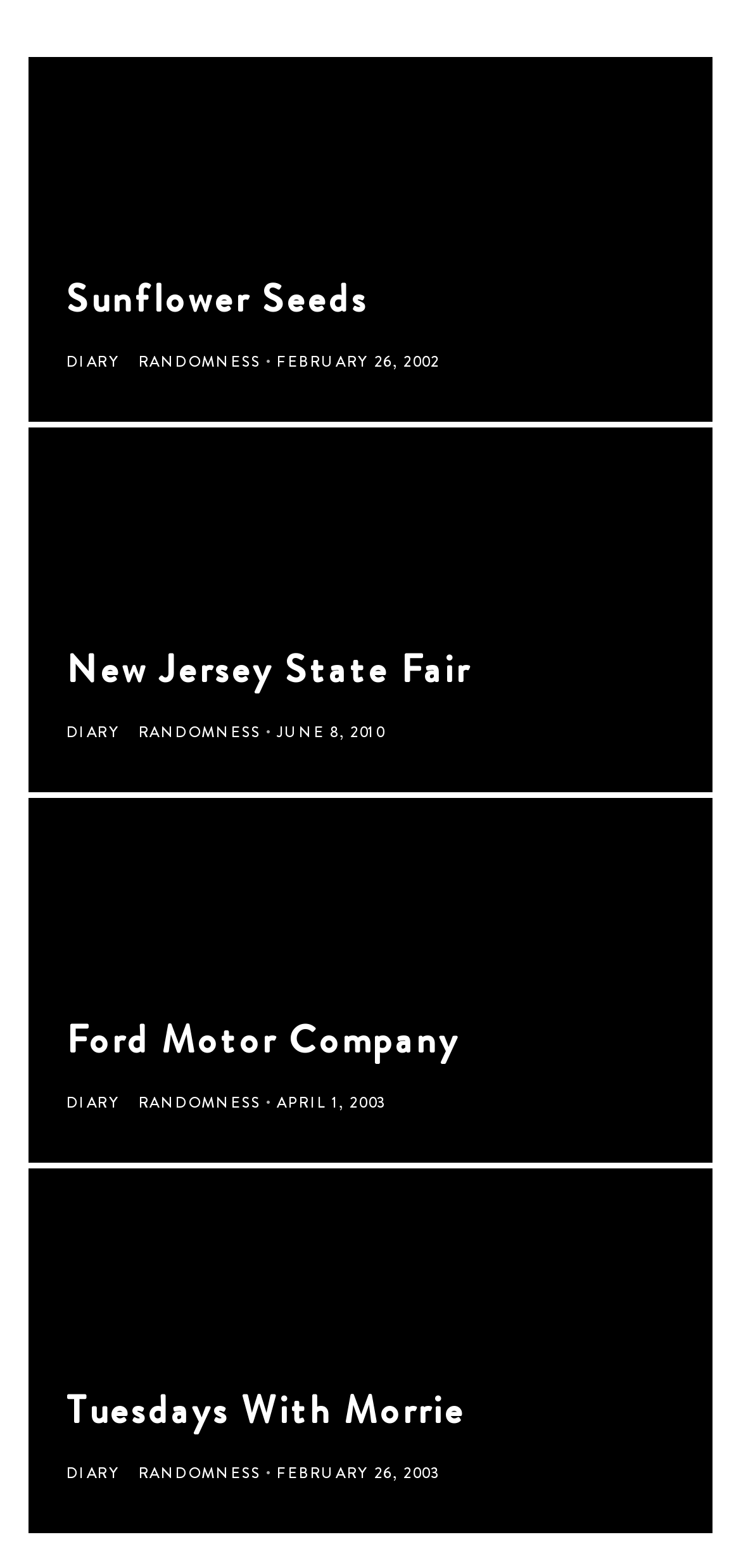Determine the bounding box for the HTML element described here: "New Jersey State Fair". The coordinates should be given as [left, top, right, bottom] with each number being a float between 0 and 1.

[0.09, 0.41, 0.636, 0.445]